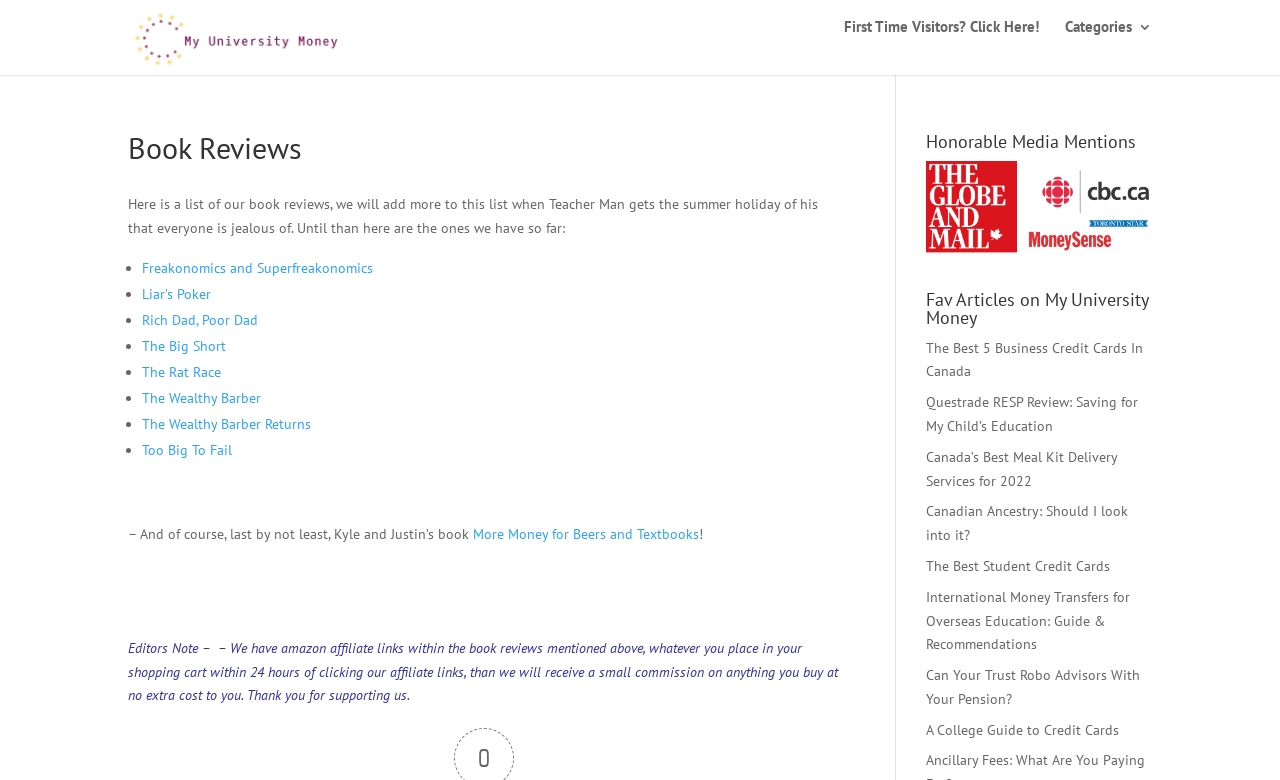Please locate the bounding box coordinates of the region I need to click to follow this instruction: "Read the 'Honorable Media Mentions' section".

[0.723, 0.176, 0.9, 0.212]